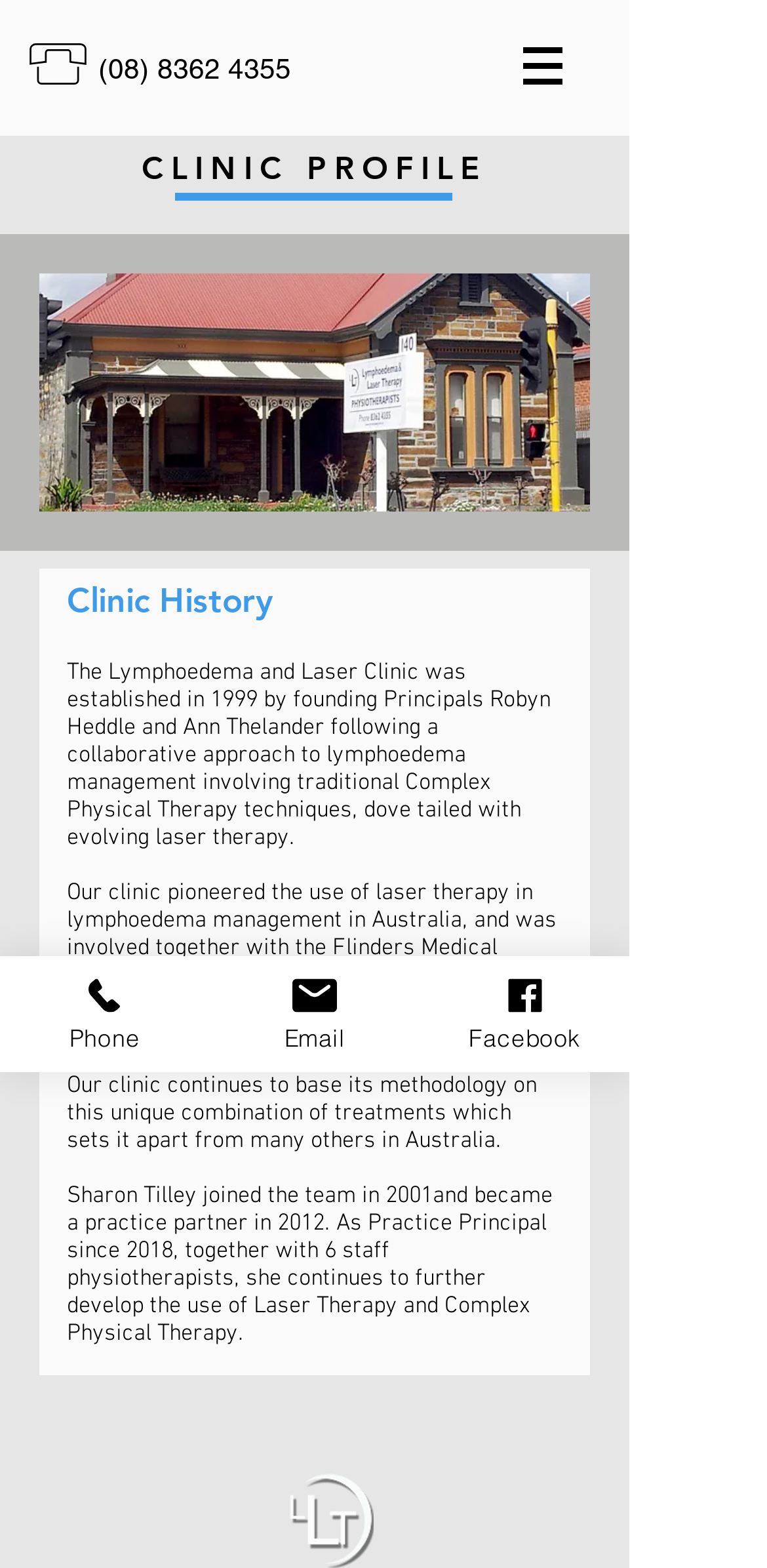Determine the bounding box for the HTML element described here: "(08) 8362 4355". The coordinates should be given as [left, top, right, bottom] with each number being a float between 0 and 1.

[0.128, 0.034, 0.379, 0.054]